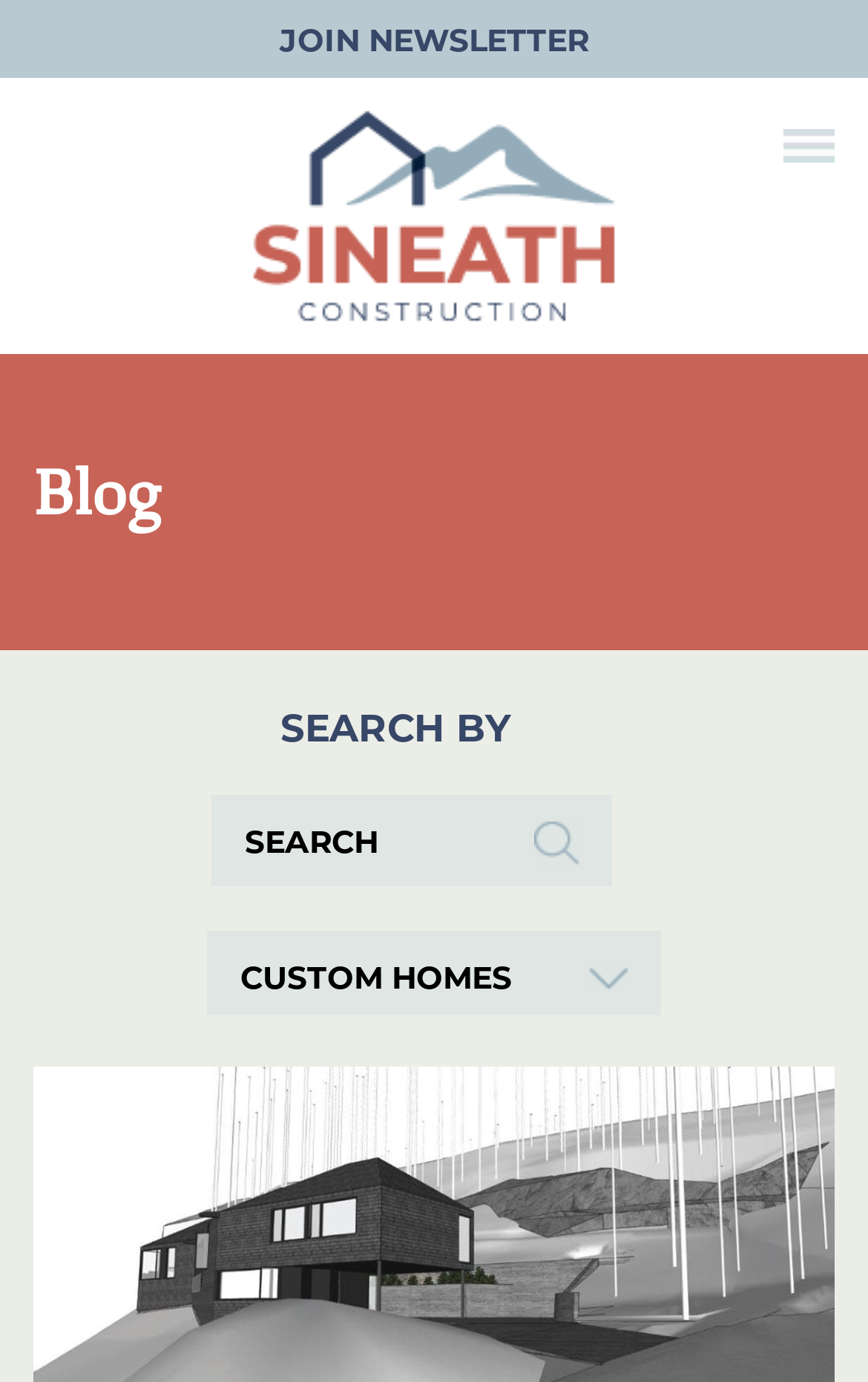Please identify the bounding box coordinates of the element's region that needs to be clicked to fulfill the following instruction: "Join the newsletter". The bounding box coordinates should consist of four float numbers between 0 and 1, i.e., [left, top, right, bottom].

[0.322, 0.014, 0.678, 0.043]